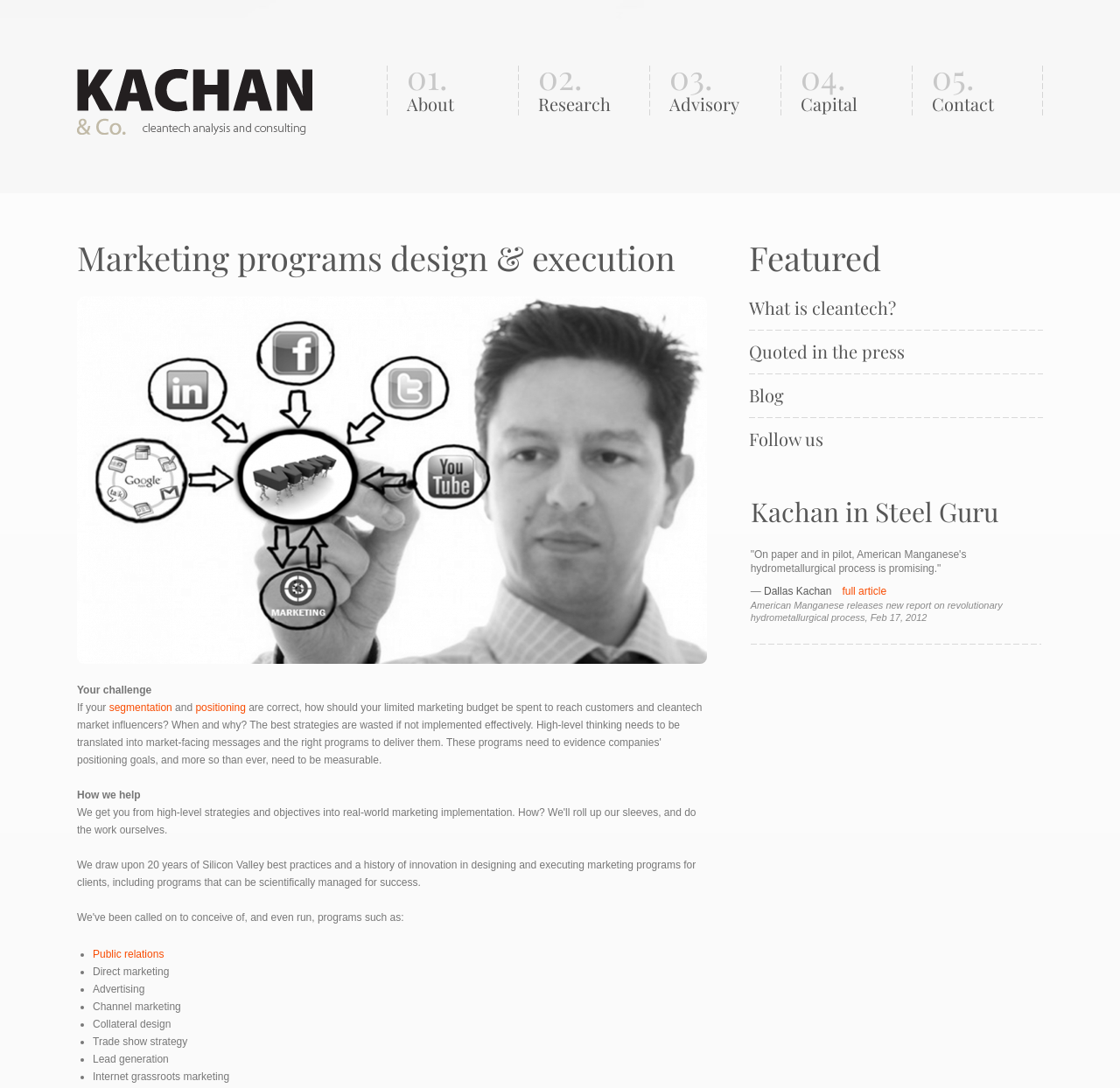Using the description "What is cleantech?", predict the bounding box of the relevant HTML element.

[0.669, 0.273, 0.8, 0.293]